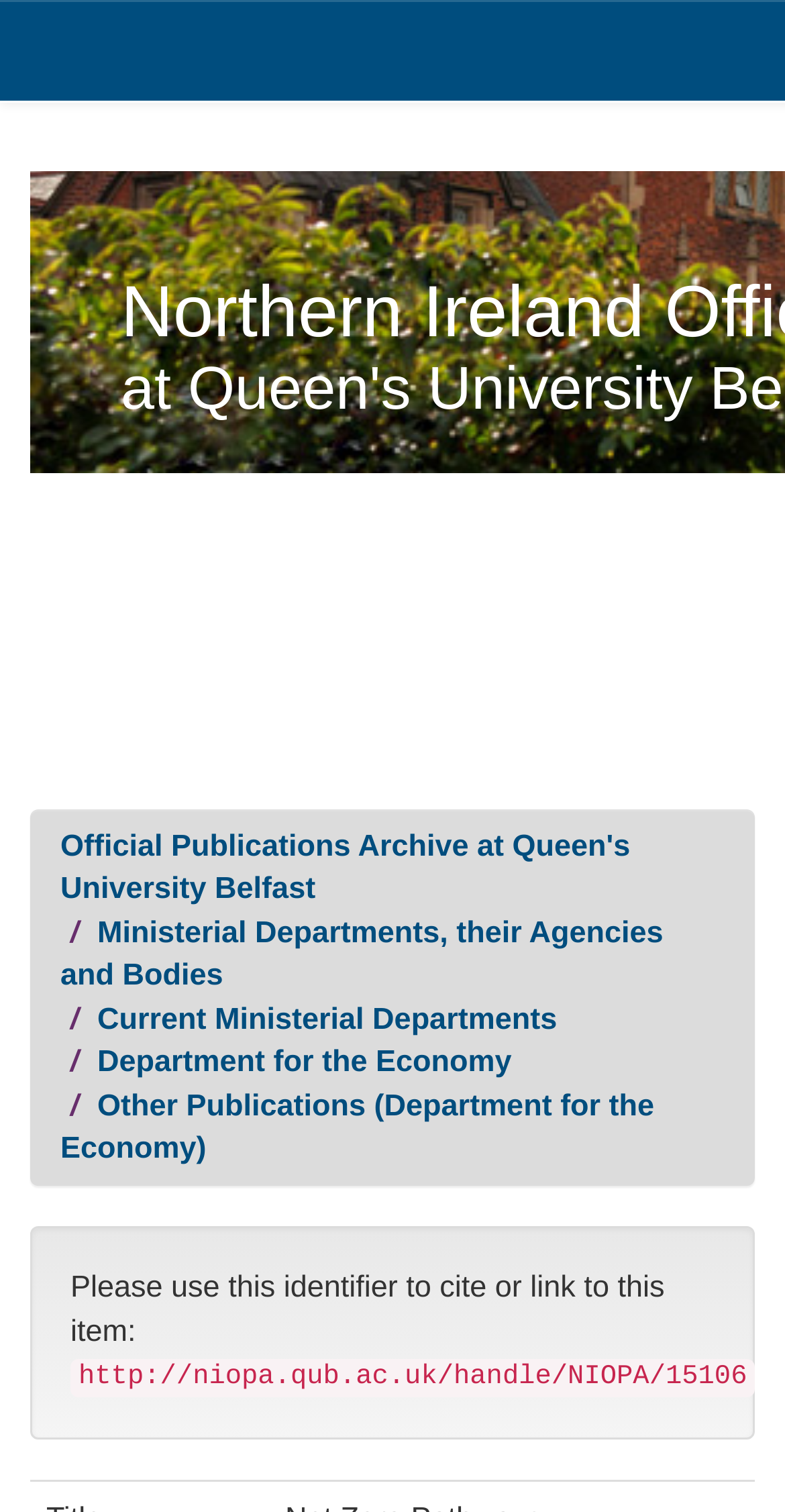Predict the bounding box for the UI component with the following description: "Department for the Economy".

[0.124, 0.691, 0.652, 0.714]